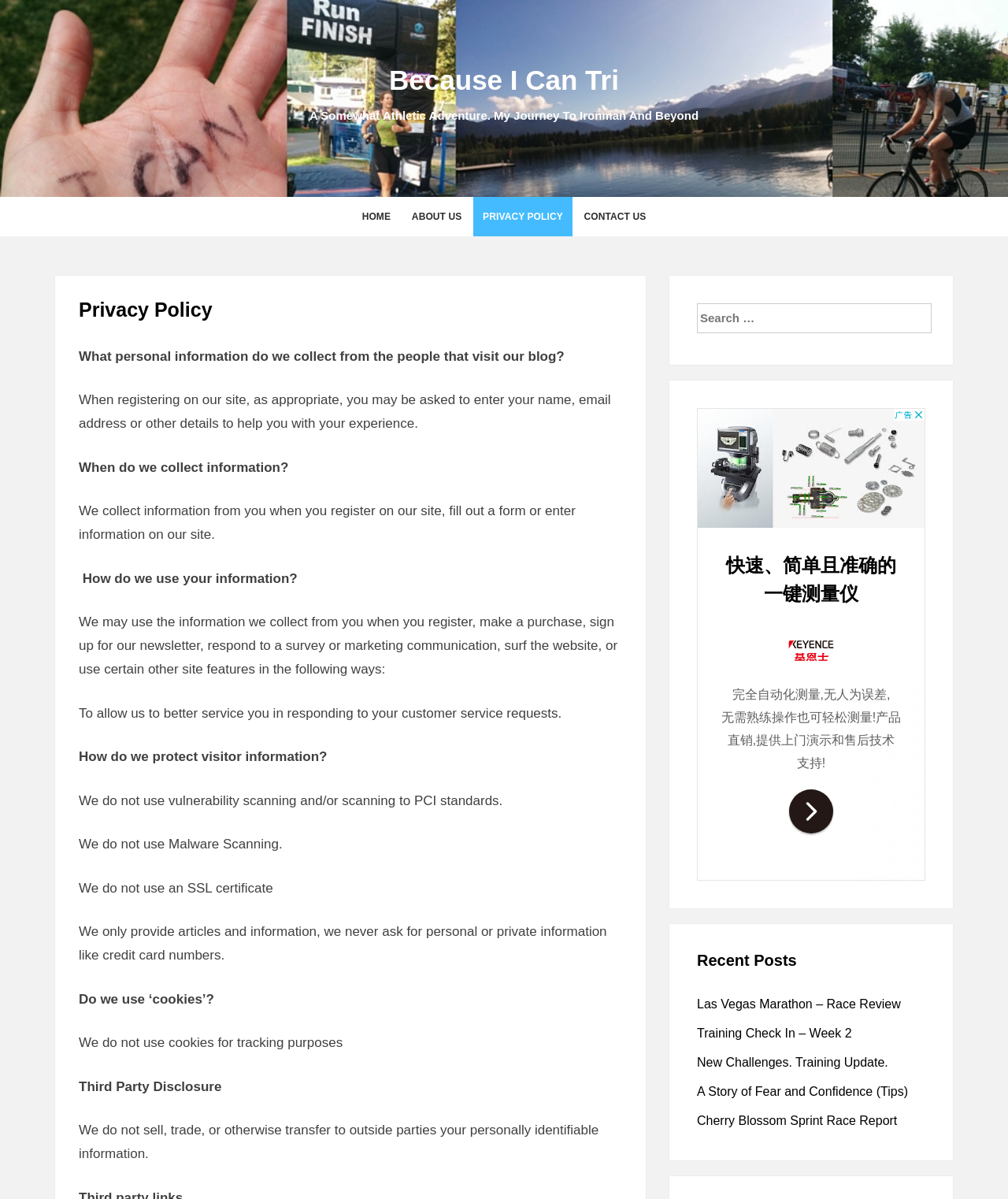What is the purpose of this website?
Using the image as a reference, answer the question in detail.

Based on the webpage content, it appears to be a blog that shares the author's journey to Ironman and beyond, as indicated by the heading 'A Somewhat Athletic Adventure. My Journey To Ironman And Beyond'.